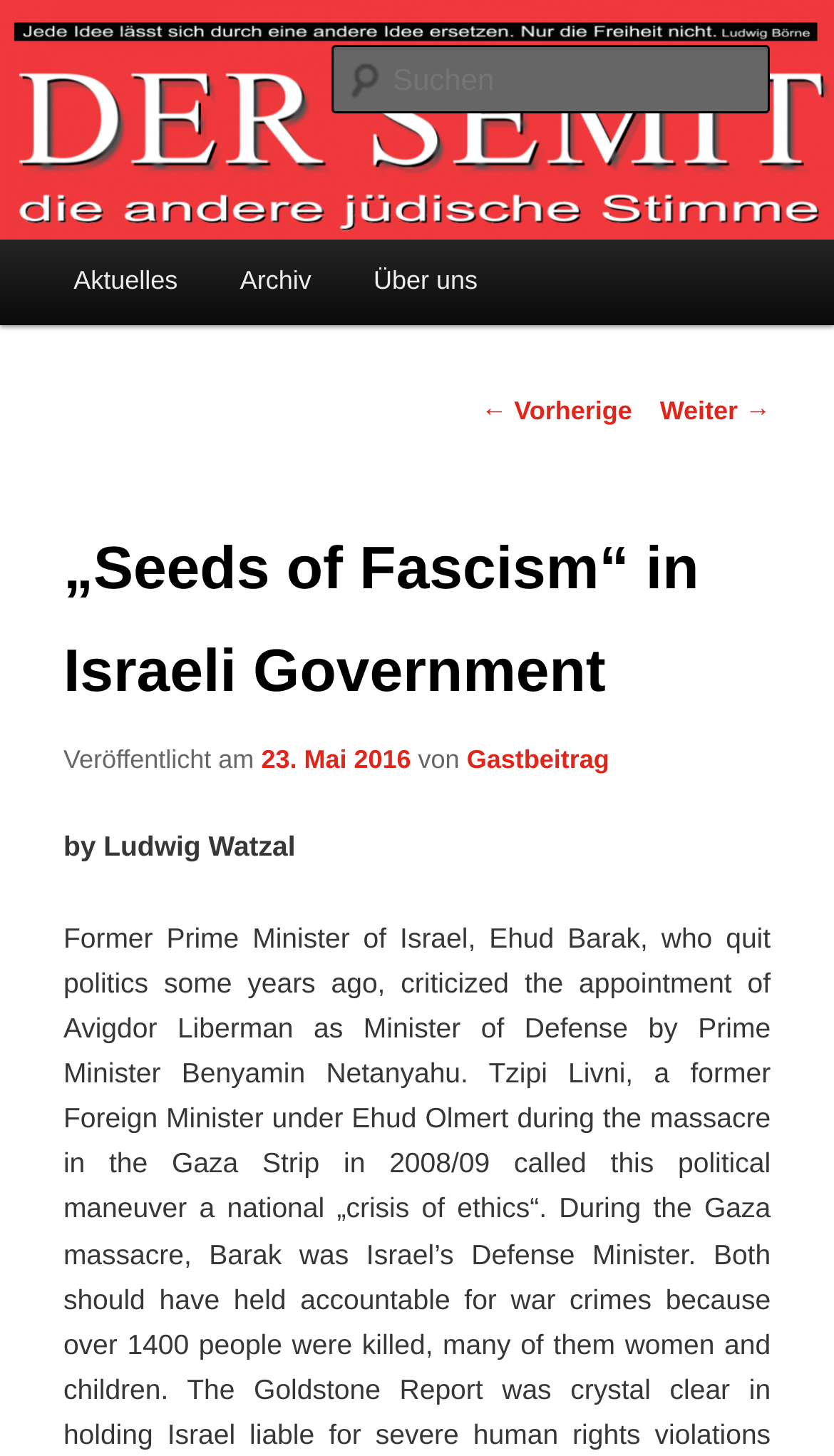Answer the following query concisely with a single word or phrase:
What are the main navigation menu items?

Aktuelles, Archiv, Über uns